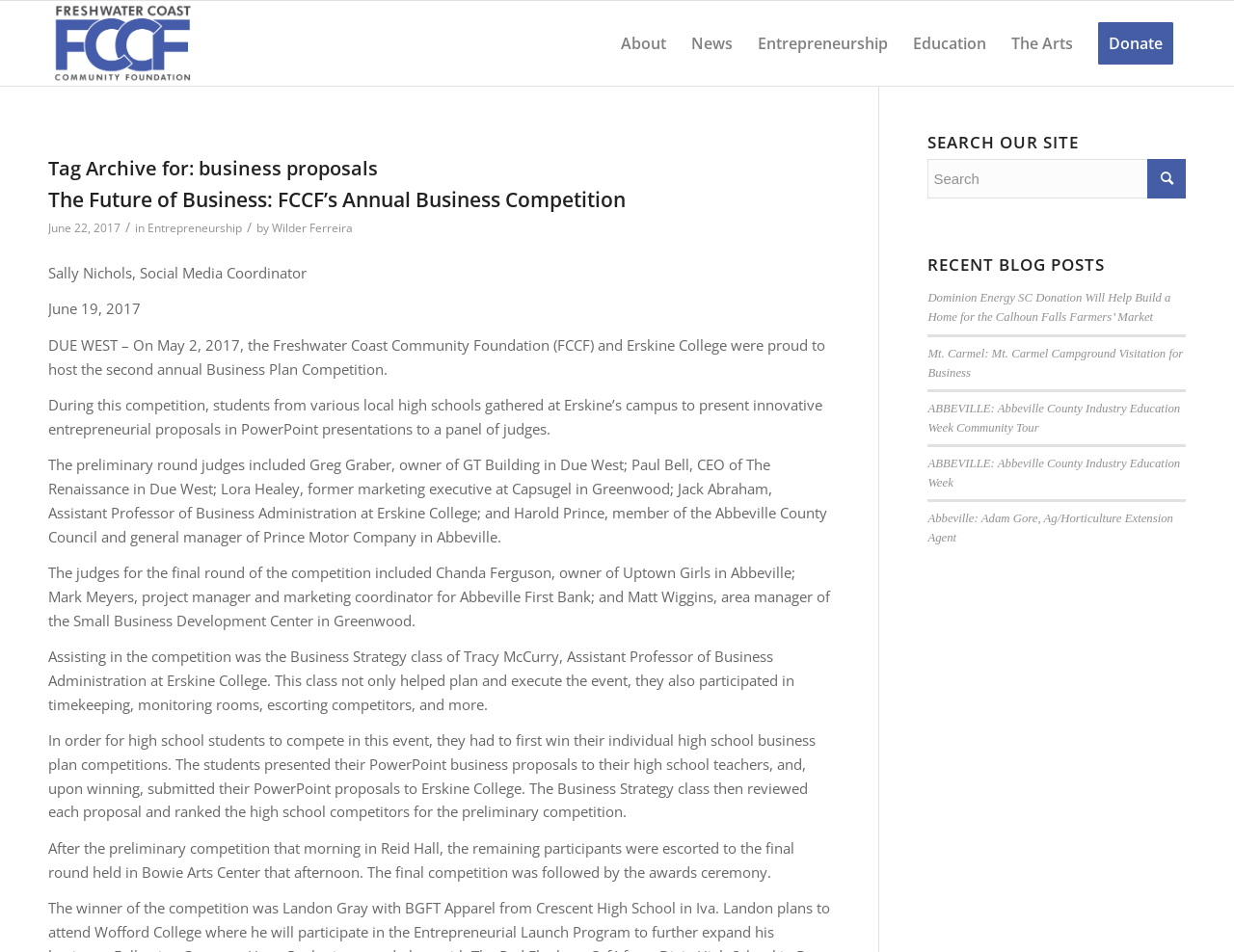Who is the author of the second article?
Based on the visual, give a brief answer using one word or a short phrase.

Wilder Ferreira